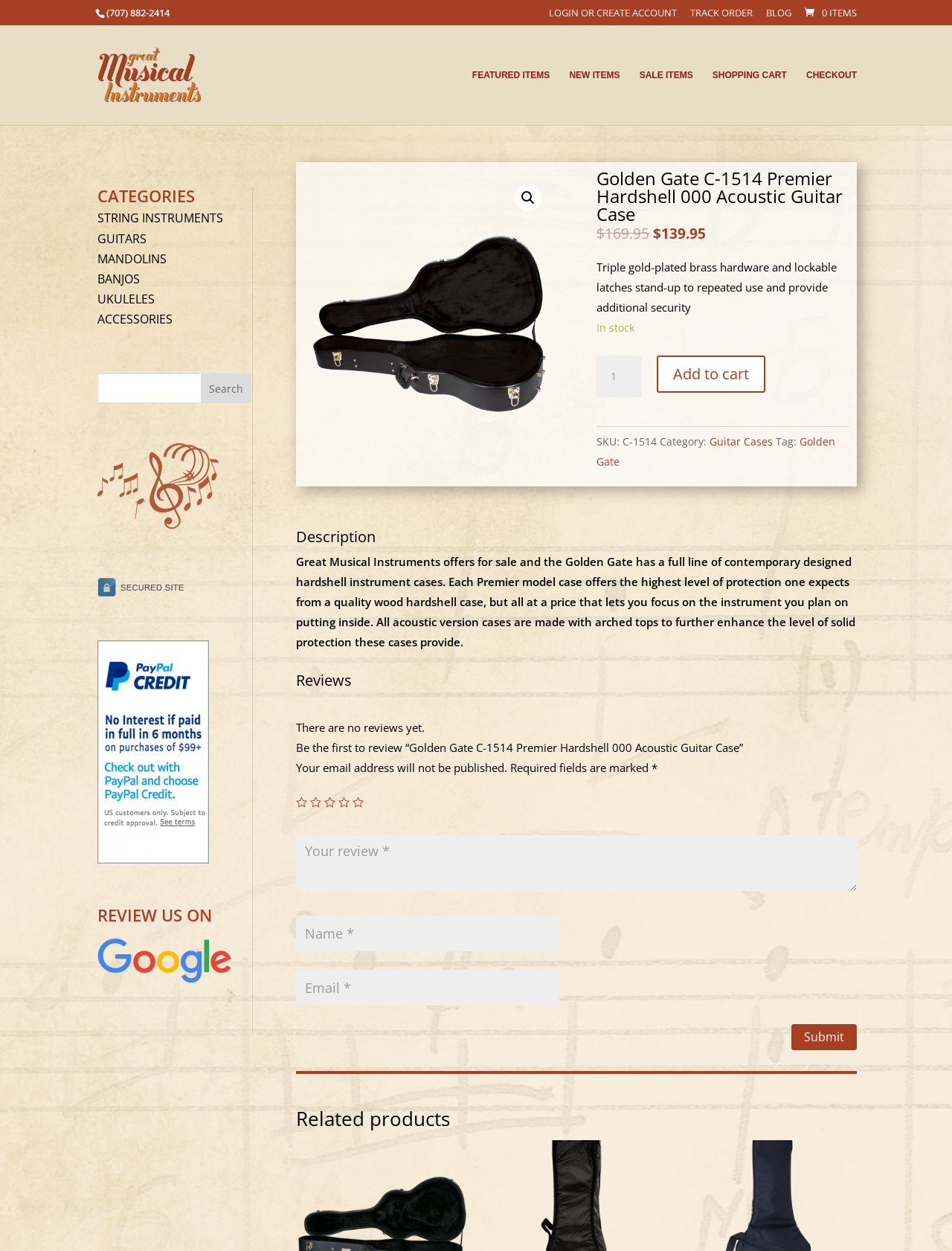Using the format (top-left x, top-left y, bottom-right x, bottom-right y), and given the element description, identify the bounding box coordinates within the screenshot: input value="Email *" name="email"

[0.311, 0.775, 0.588, 0.804]